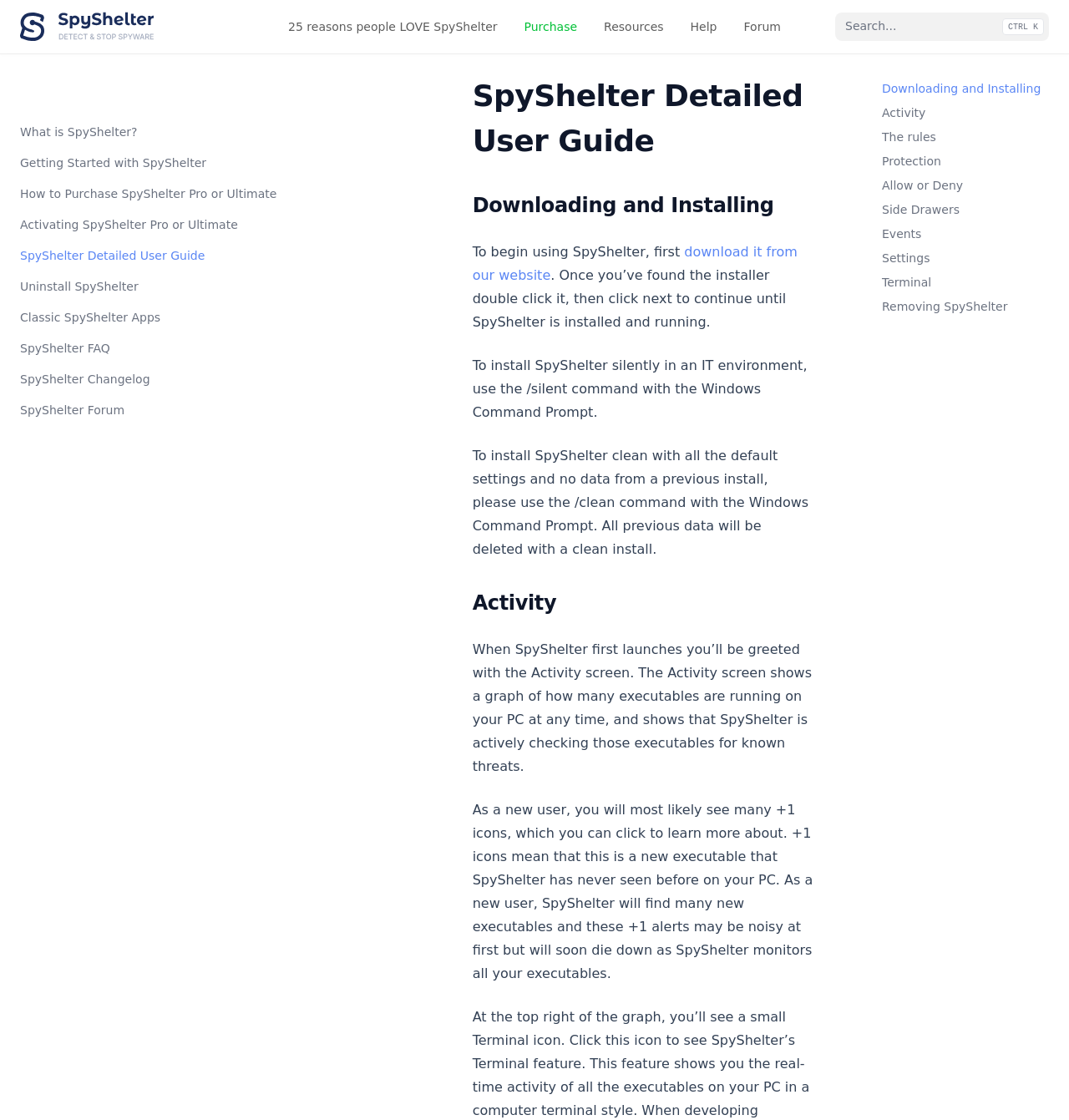Please indicate the bounding box coordinates of the element's region to be clicked to achieve the instruction: "Read about 25 reasons people LOVE SpyShelter". Provide the coordinates as four float numbers between 0 and 1, i.e., [left, top, right, bottom].

[0.27, 0.016, 0.465, 0.032]